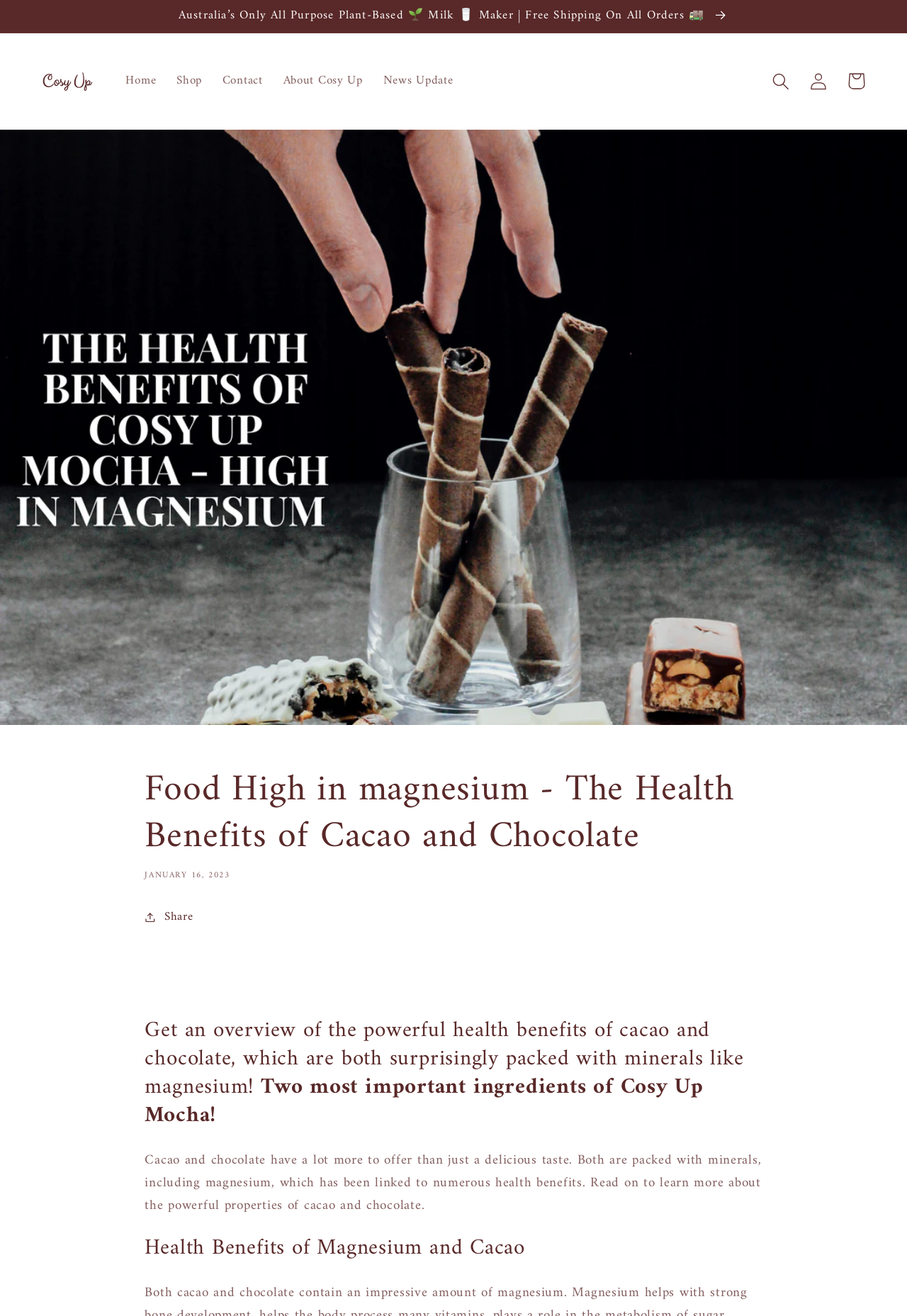Specify the bounding box coordinates of the area that needs to be clicked to achieve the following instruction: "Share the article".

[0.16, 0.689, 0.213, 0.704]